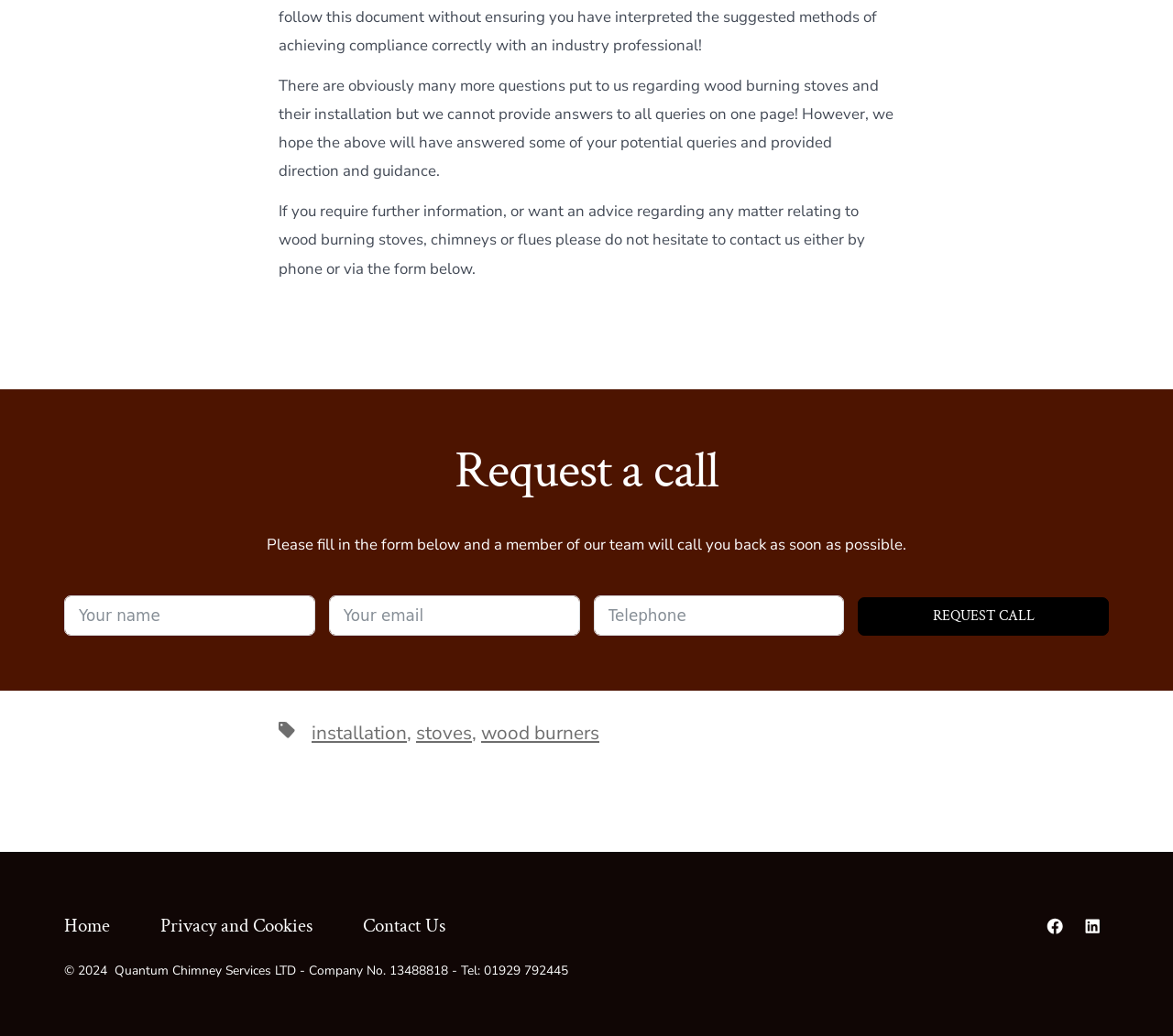Determine the bounding box coordinates of the target area to click to execute the following instruction: "go to contact us page."

[0.29, 0.874, 0.4, 0.915]